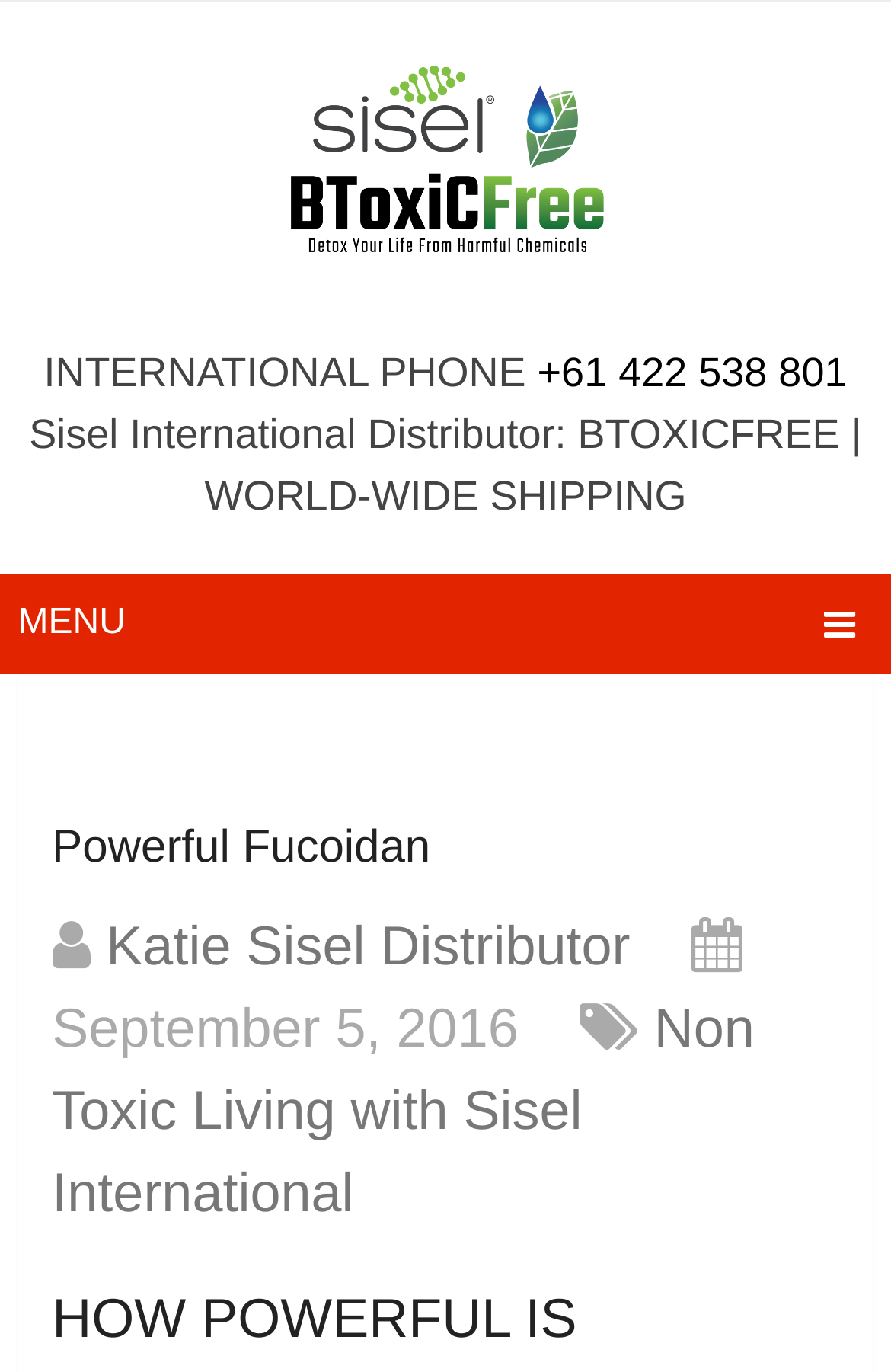Using the webpage screenshot, locate the HTML element that fits the following description and provide its bounding box: "Menu".

[0.001, 0.418, 0.999, 0.491]